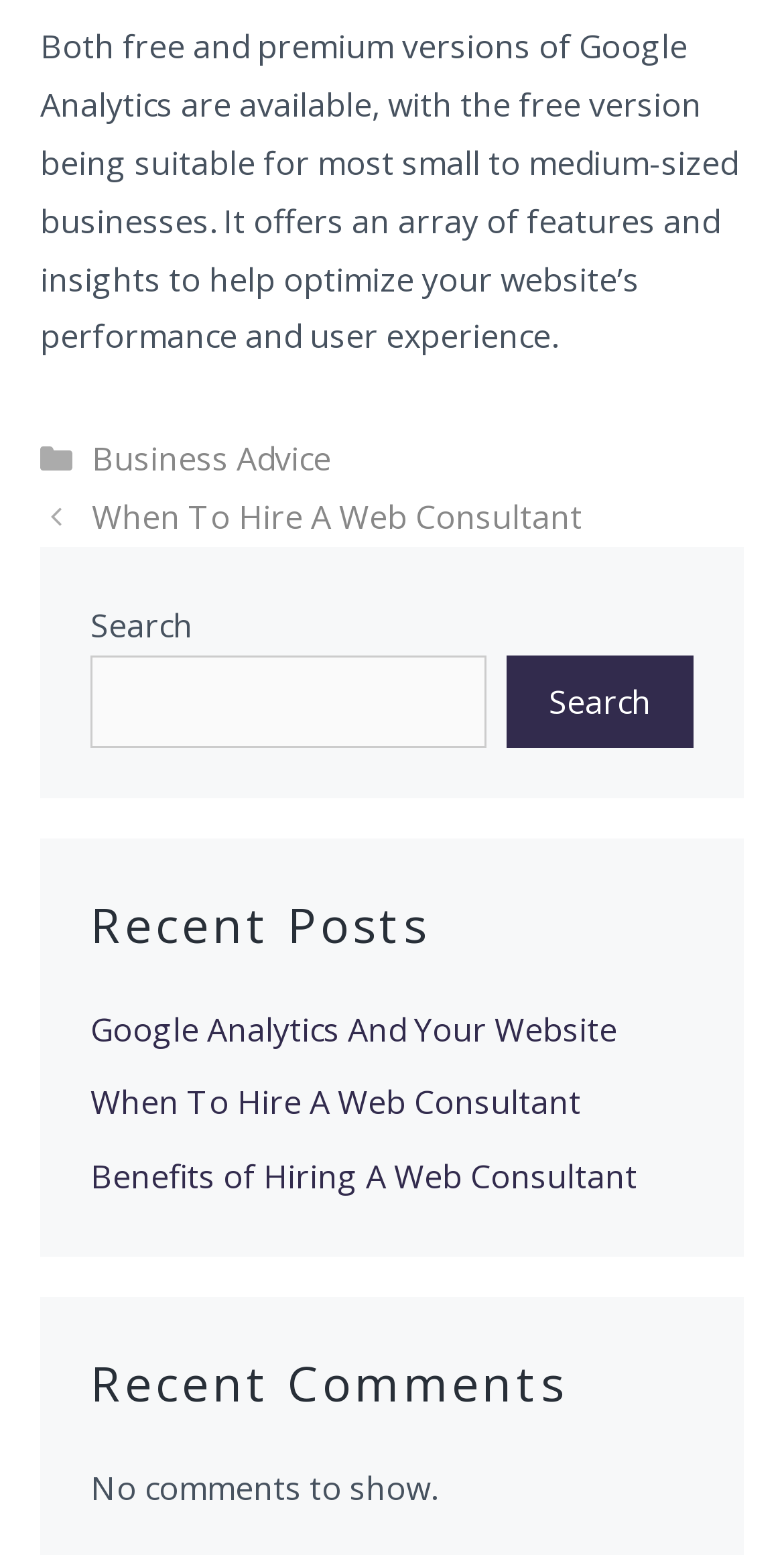Identify the bounding box coordinates for the UI element described as follows: parent_node: Search name="s". Use the format (top-left x, top-left y, bottom-right x, bottom-right y) and ensure all values are floating point numbers between 0 and 1.

[0.115, 0.421, 0.621, 0.481]